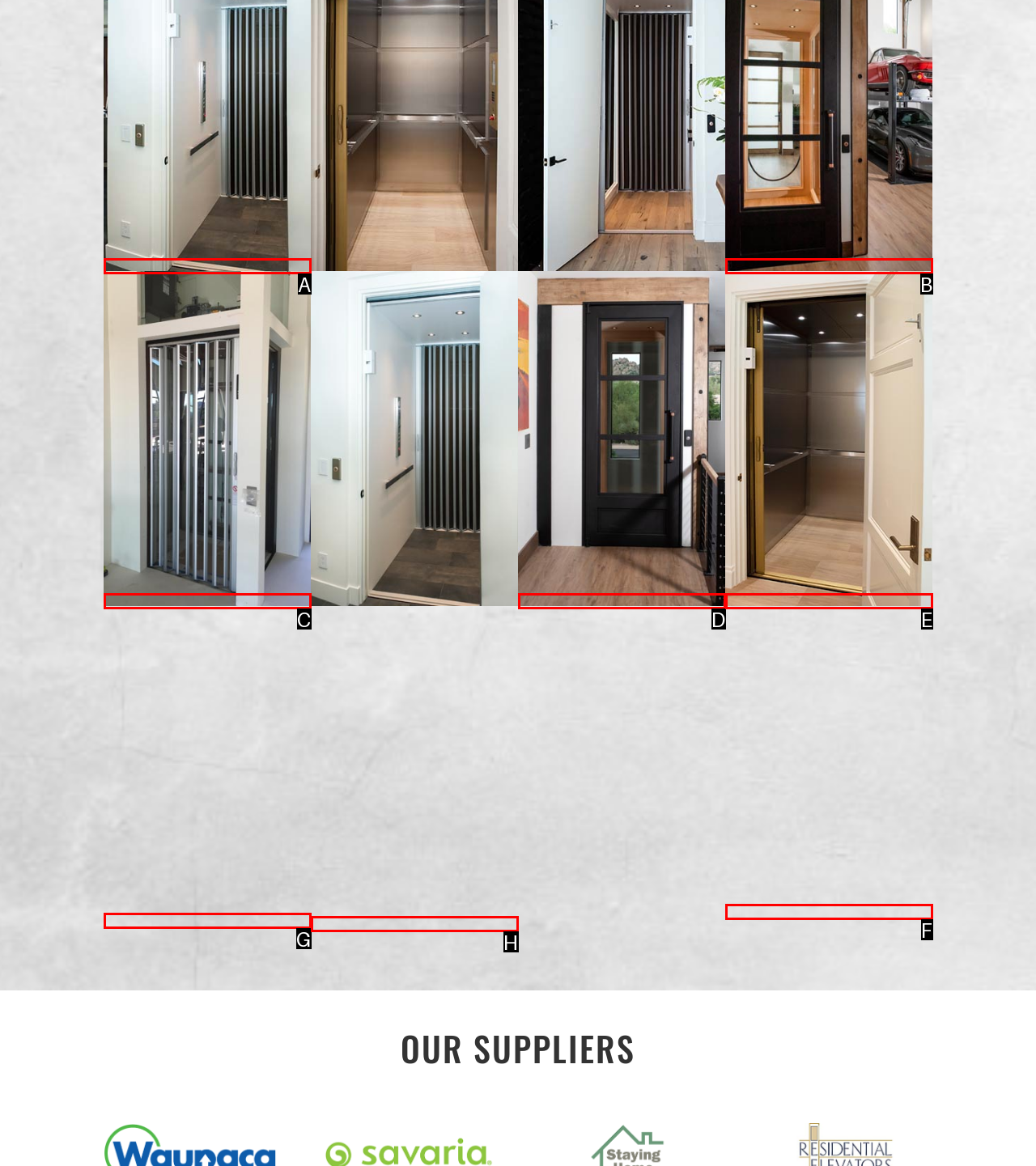Tell me which one HTML element I should click to complete the following instruction: Toggle Menu
Answer with the option's letter from the given choices directly.

None